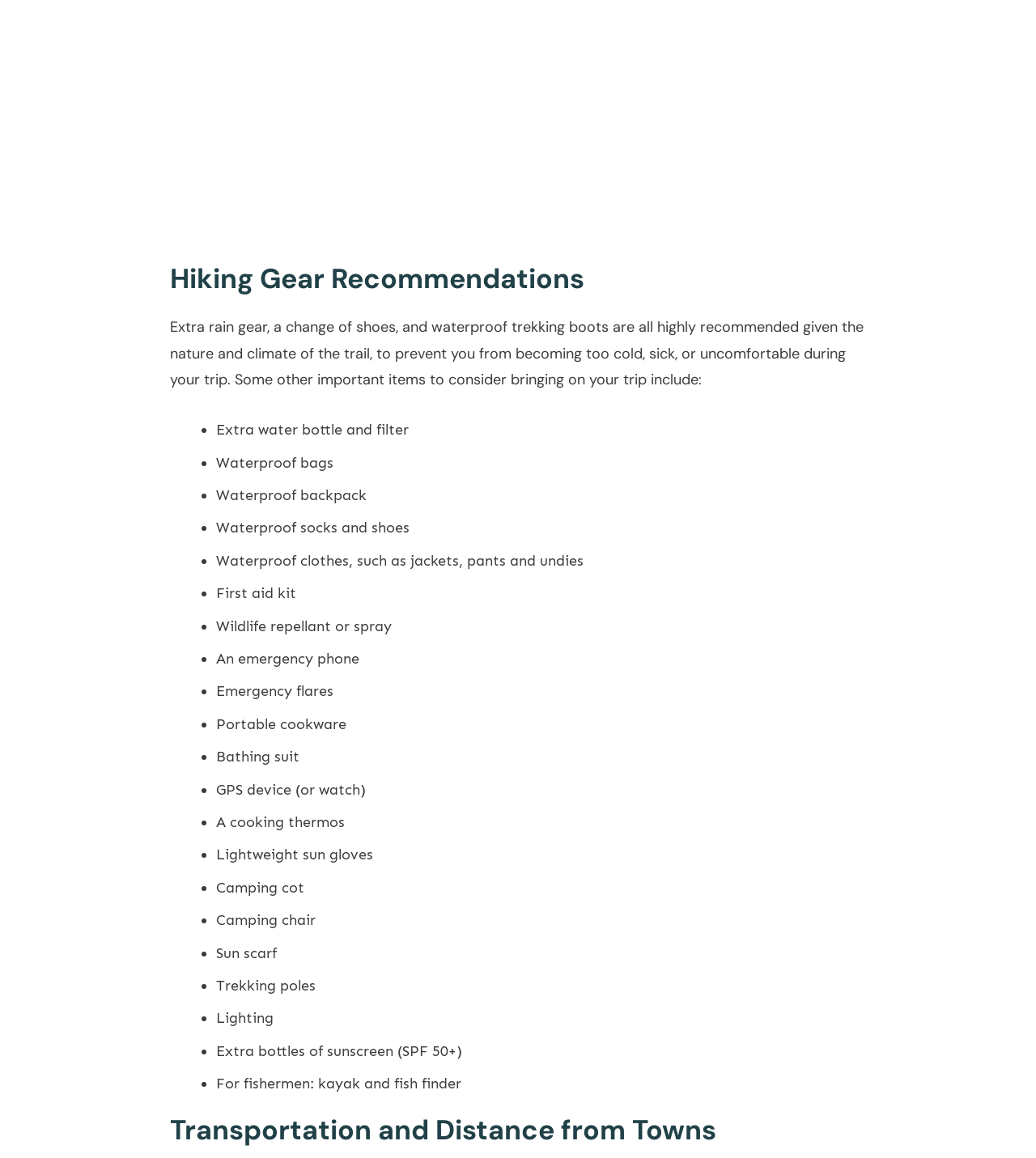What is the purpose of bringing a GPS device or watch?
Please answer the question as detailed as possible.

The webpage lists a GPS device or watch as one of the essential items to bring on the trip, implying that it is necessary for navigation purposes.